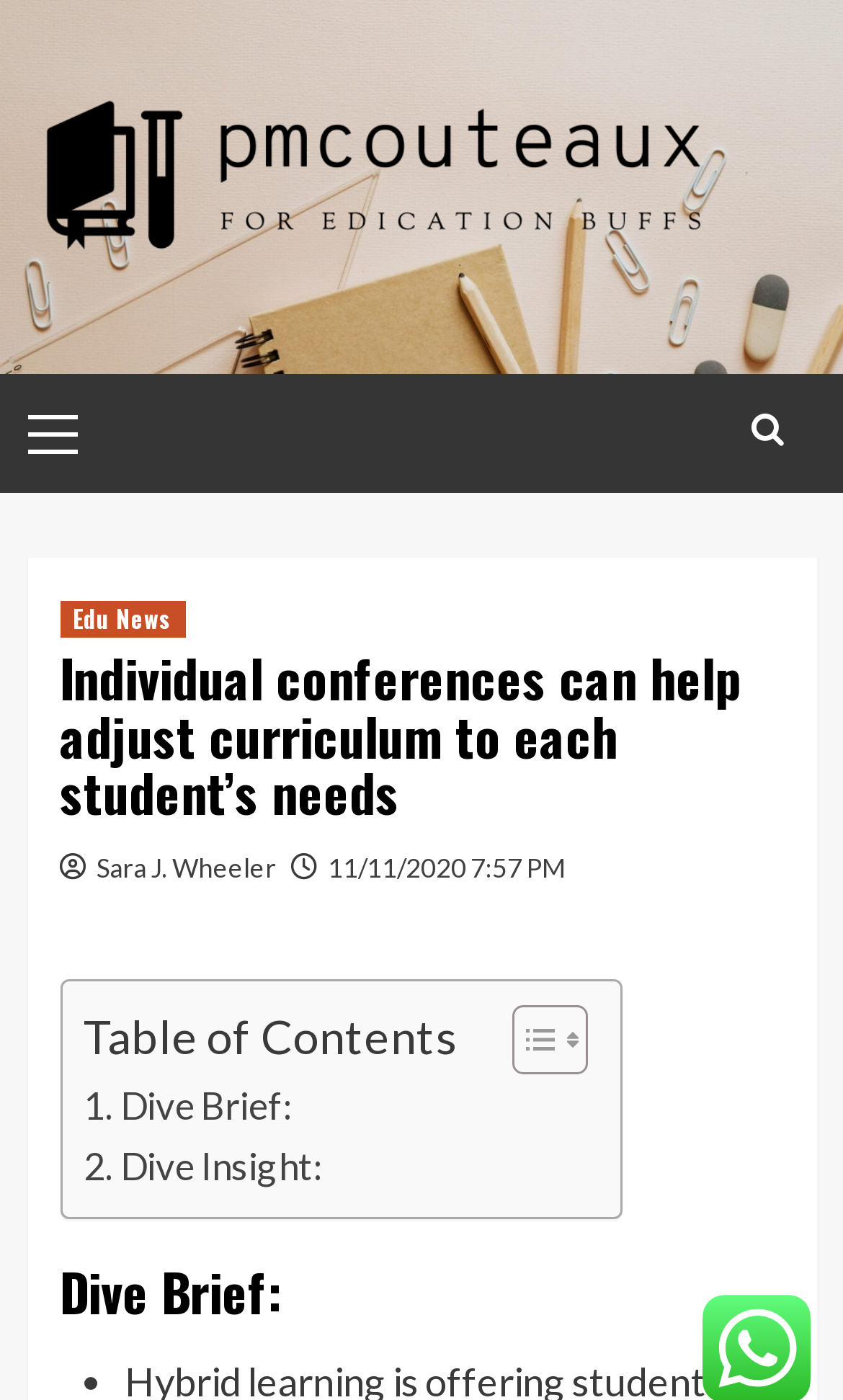Please identify the bounding box coordinates of the clickable area that will fulfill the following instruction: "Toggle Table of Content". The coordinates should be in the format of four float numbers between 0 and 1, i.e., [left, top, right, bottom].

[0.568, 0.717, 0.683, 0.769]